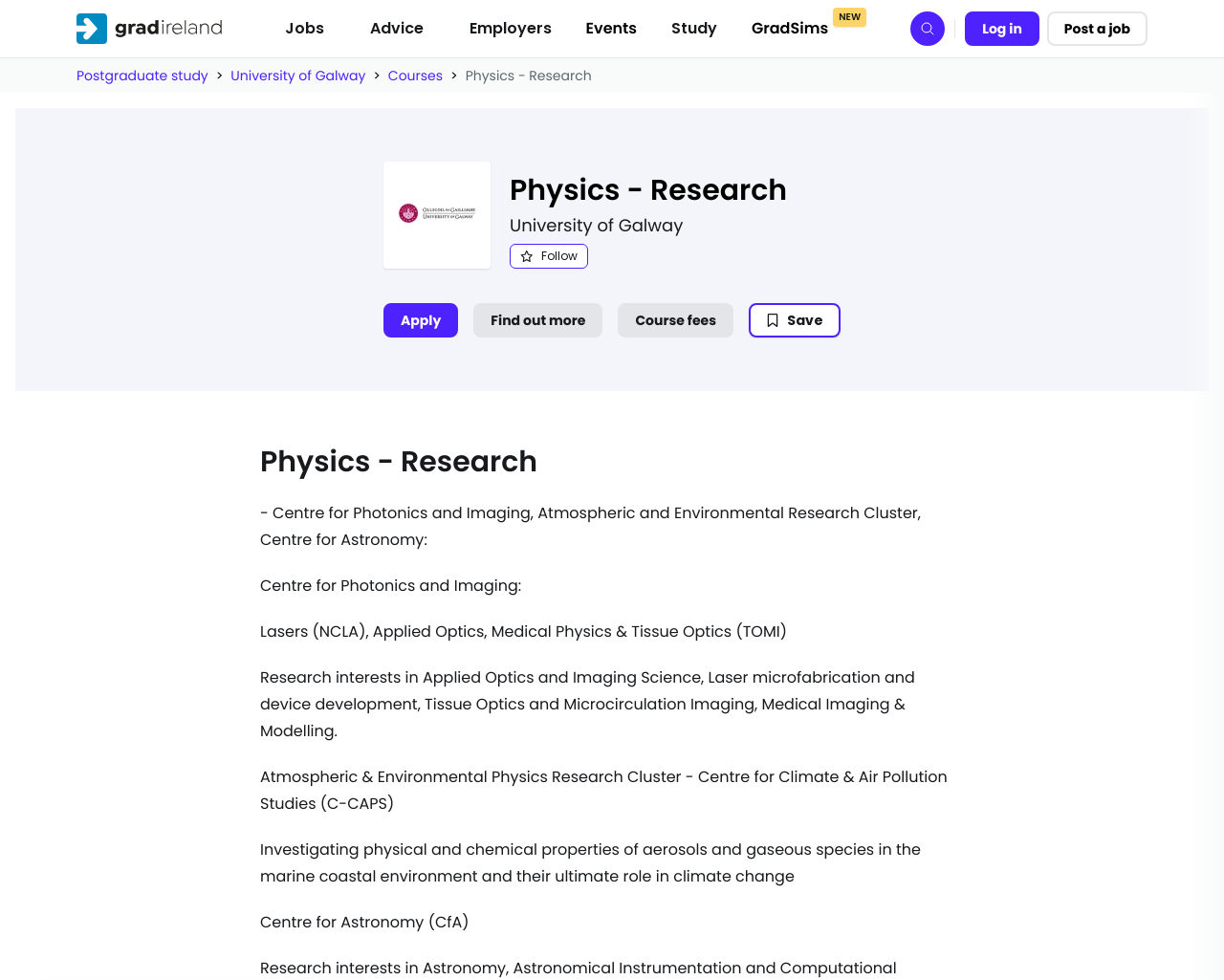Predict the bounding box of the UI element that fits this description: "Tom McGraw".

None